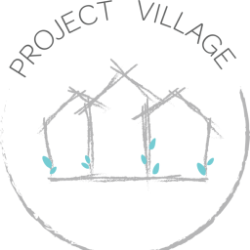What do the blue leaves represent?
Observe the image and answer the question with a one-word or short phrase response.

Growth and nurturing